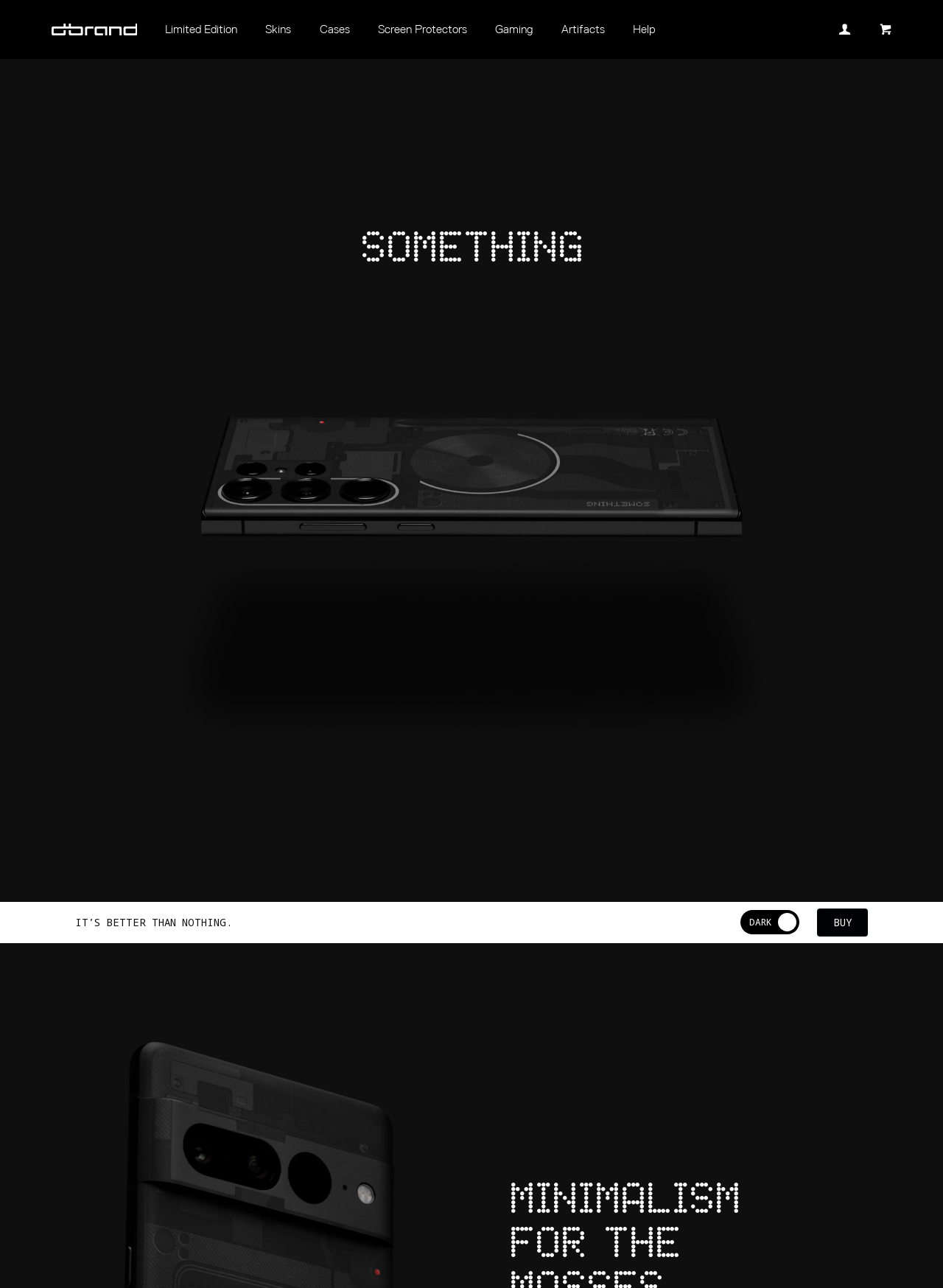Given the webpage screenshot and the description, determine the bounding box coordinates (top-left x, top-left y, bottom-right x, bottom-right y) that define the location of the UI element matching this description: Screen Protectors

[0.386, 0.0, 0.51, 0.046]